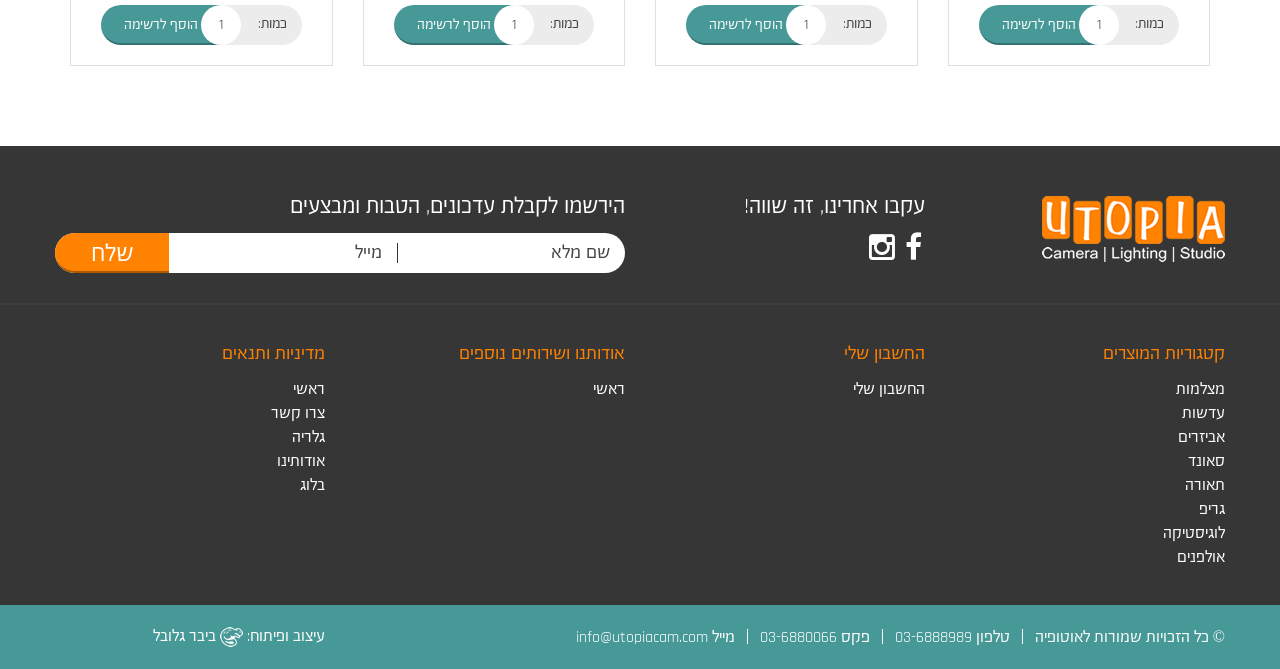Please determine the bounding box coordinates of the element to click on in order to accomplish the following task: "Enter email". Ensure the coordinates are four float numbers ranging from 0 to 1, i.e., [left, top, right, bottom].

[0.132, 0.364, 0.31, 0.394]